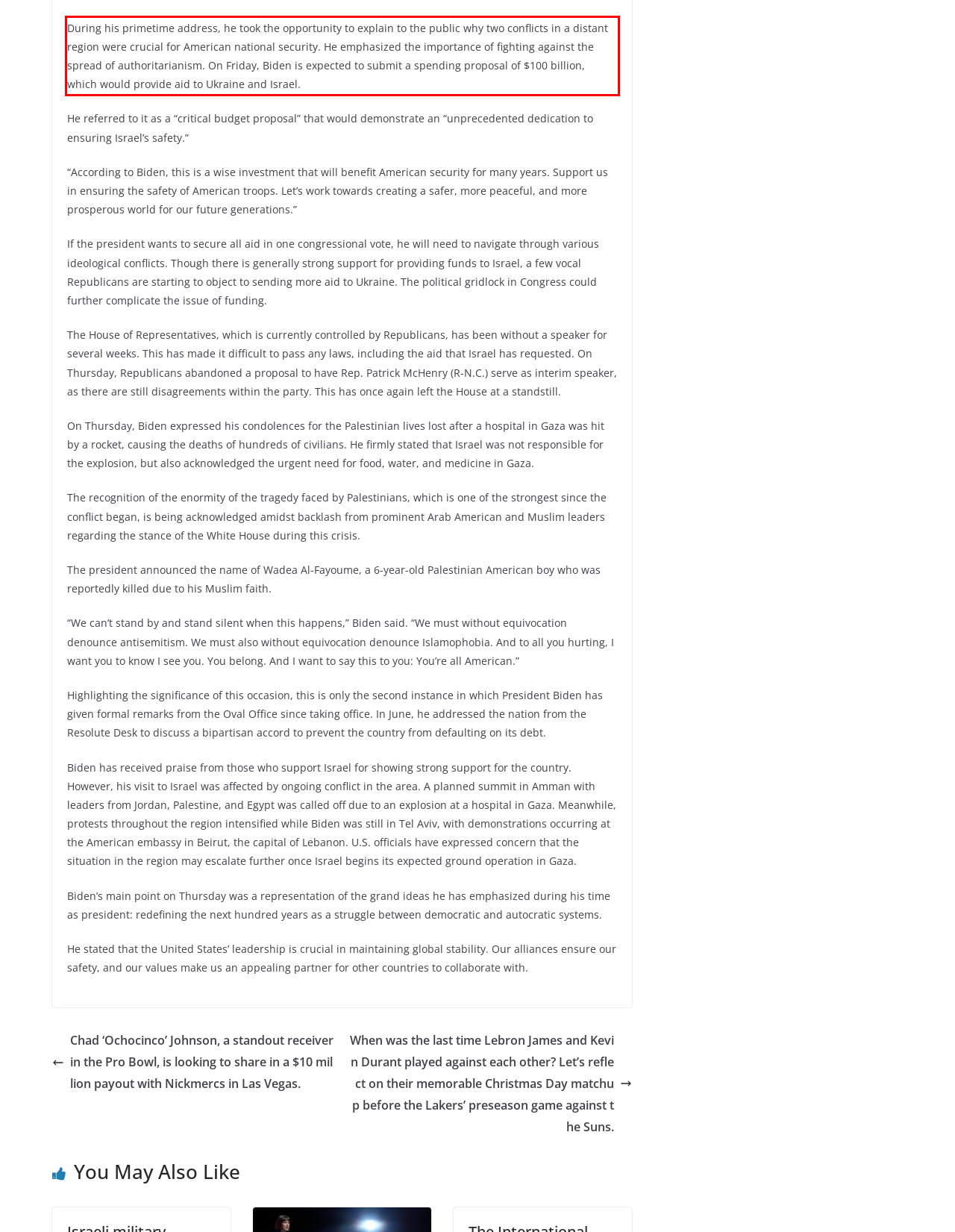You have a webpage screenshot with a red rectangle surrounding a UI element. Extract the text content from within this red bounding box.

During his primetime address, he took the opportunity to explain to the public why two conflicts in a distant region were crucial for American national security. He emphasized the importance of fighting against the spread of authoritarianism. On Friday, Biden is expected to submit a spending proposal of $100 billion, which would provide aid to Ukraine and Israel.